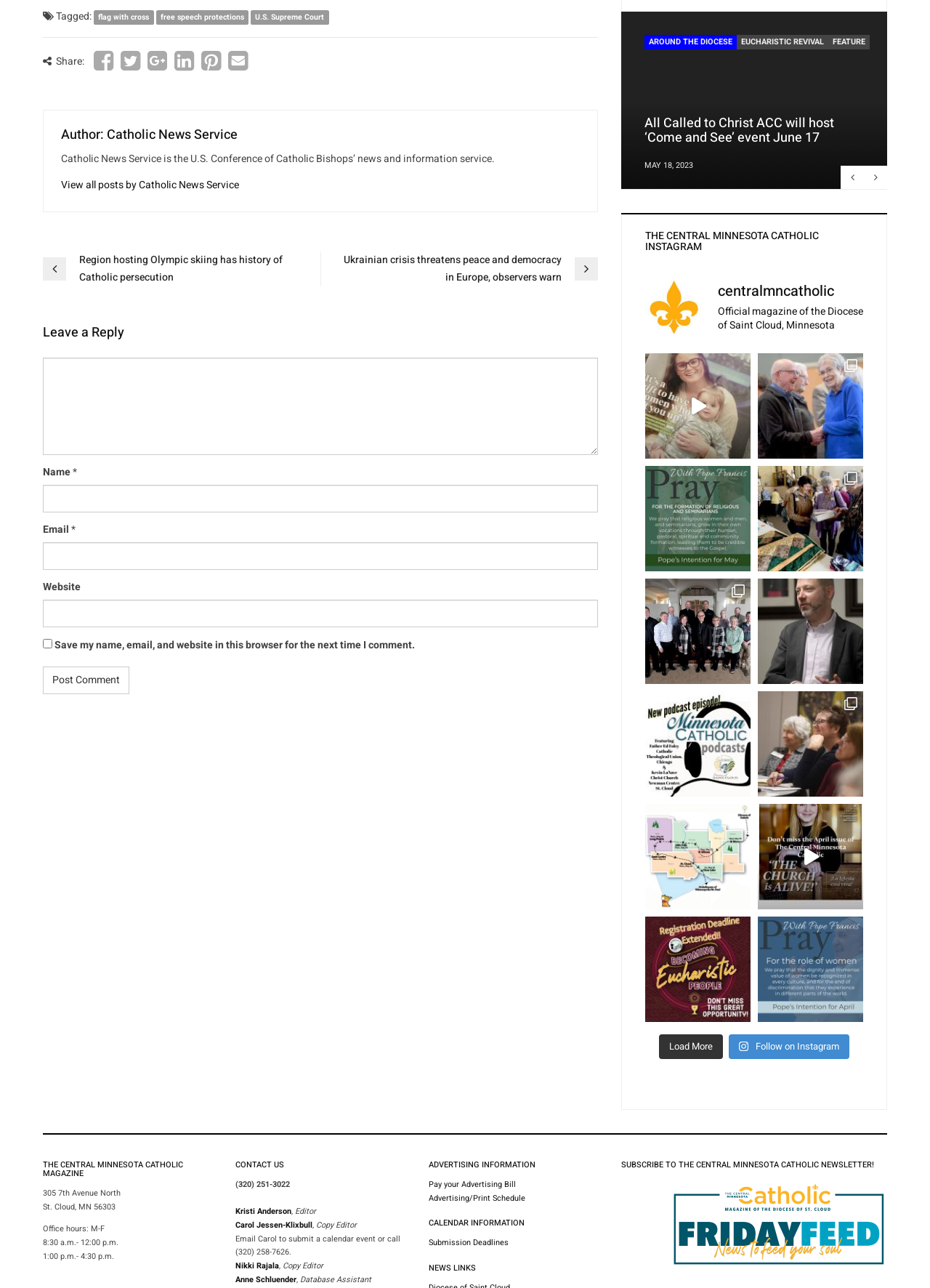Find the bounding box coordinates for the area you need to click to carry out the instruction: "Enter your name in the input field". The coordinates should be four float numbers between 0 and 1, indicated as [left, top, right, bottom].

[0.046, 0.377, 0.643, 0.398]